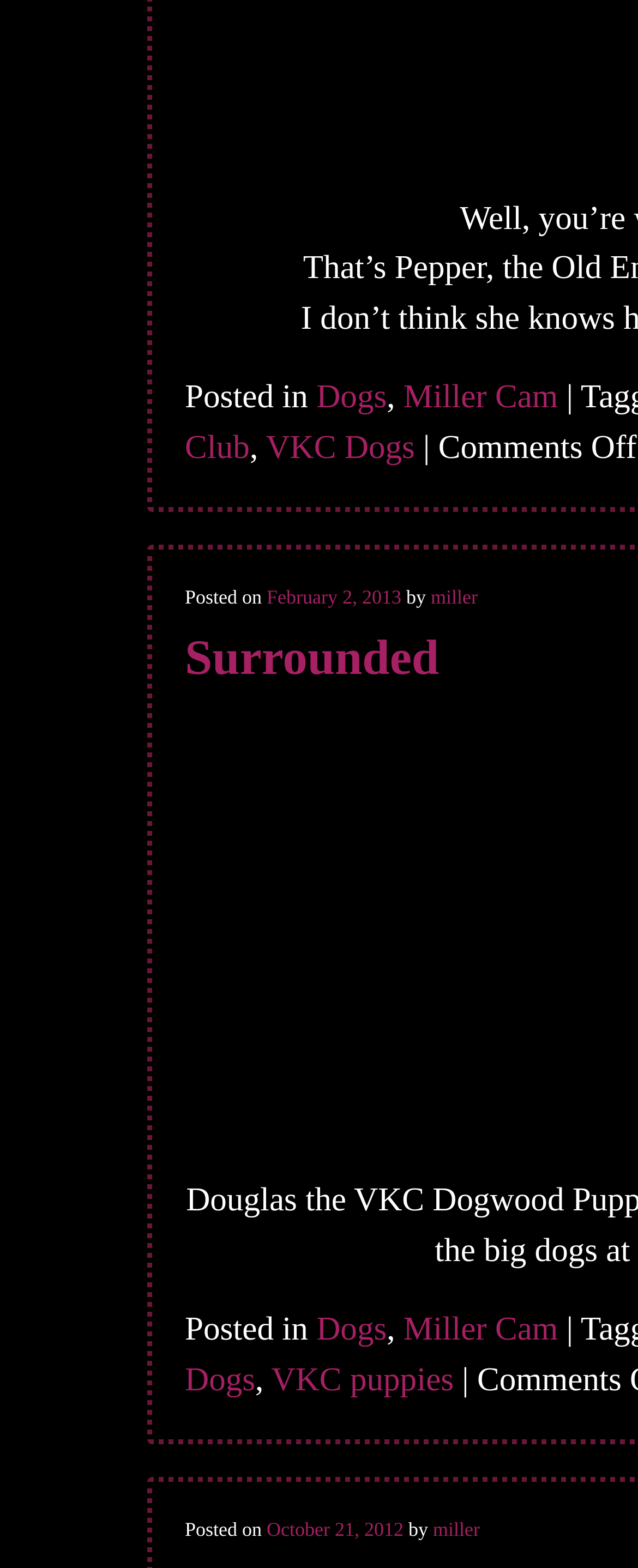Determine the bounding box coordinates of the element that should be clicked to execute the following command: "Check post on 'February 2, 2013'".

[0.418, 0.373, 0.629, 0.388]